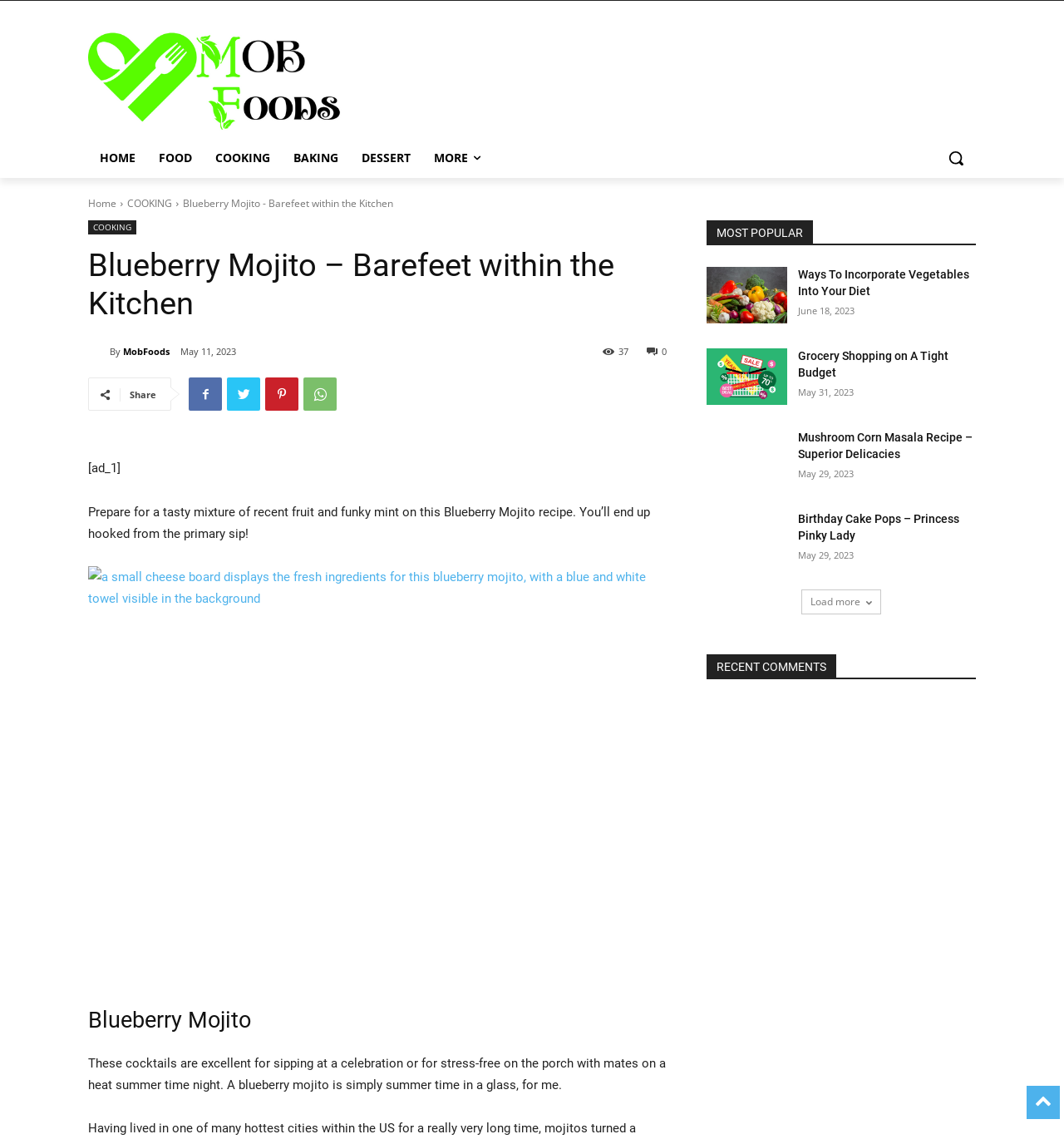Please identify the bounding box coordinates of the element's region that should be clicked to execute the following instruction: "Search for something". The bounding box coordinates must be four float numbers between 0 and 1, i.e., [left, top, right, bottom].

[0.88, 0.121, 0.917, 0.156]